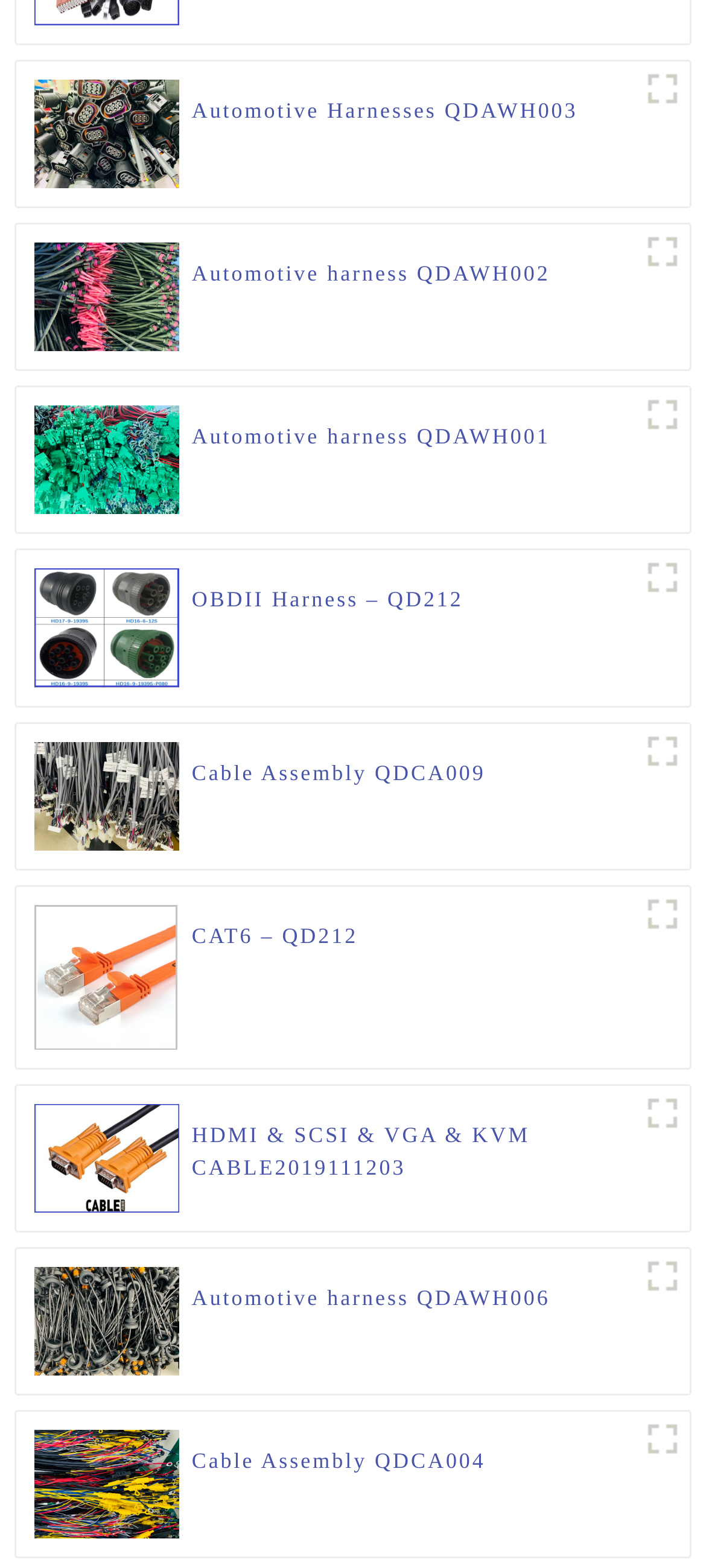Please find the bounding box coordinates in the format (top-left x, top-left y, bottom-right x, bottom-right y) for the given element description. Ensure the coordinates are floating point numbers between 0 and 1. Description: May Newsletter: Updated Masking Policy

None